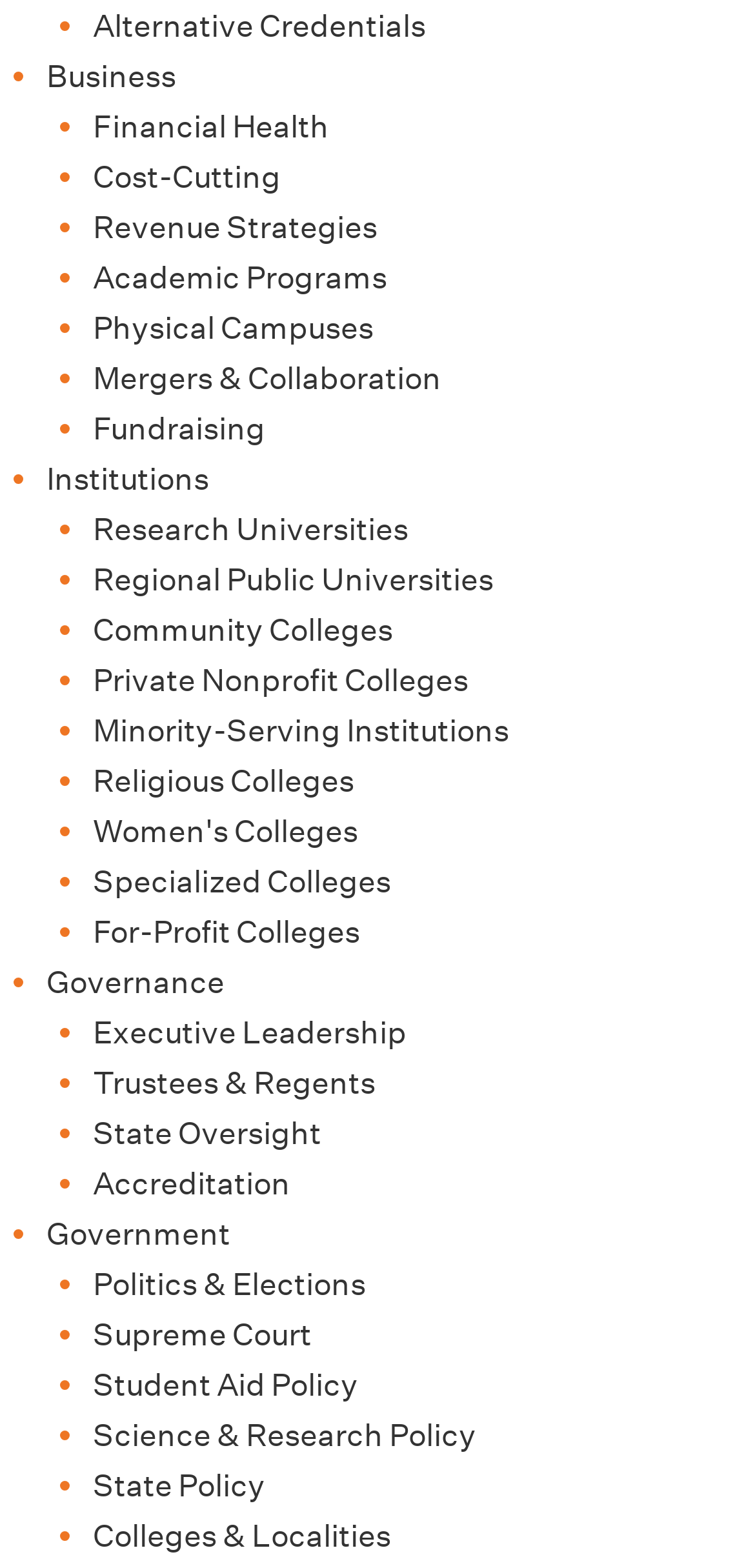Determine the bounding box coordinates of the clickable region to follow the instruction: "View Financial Health".

[0.123, 0.07, 0.436, 0.093]